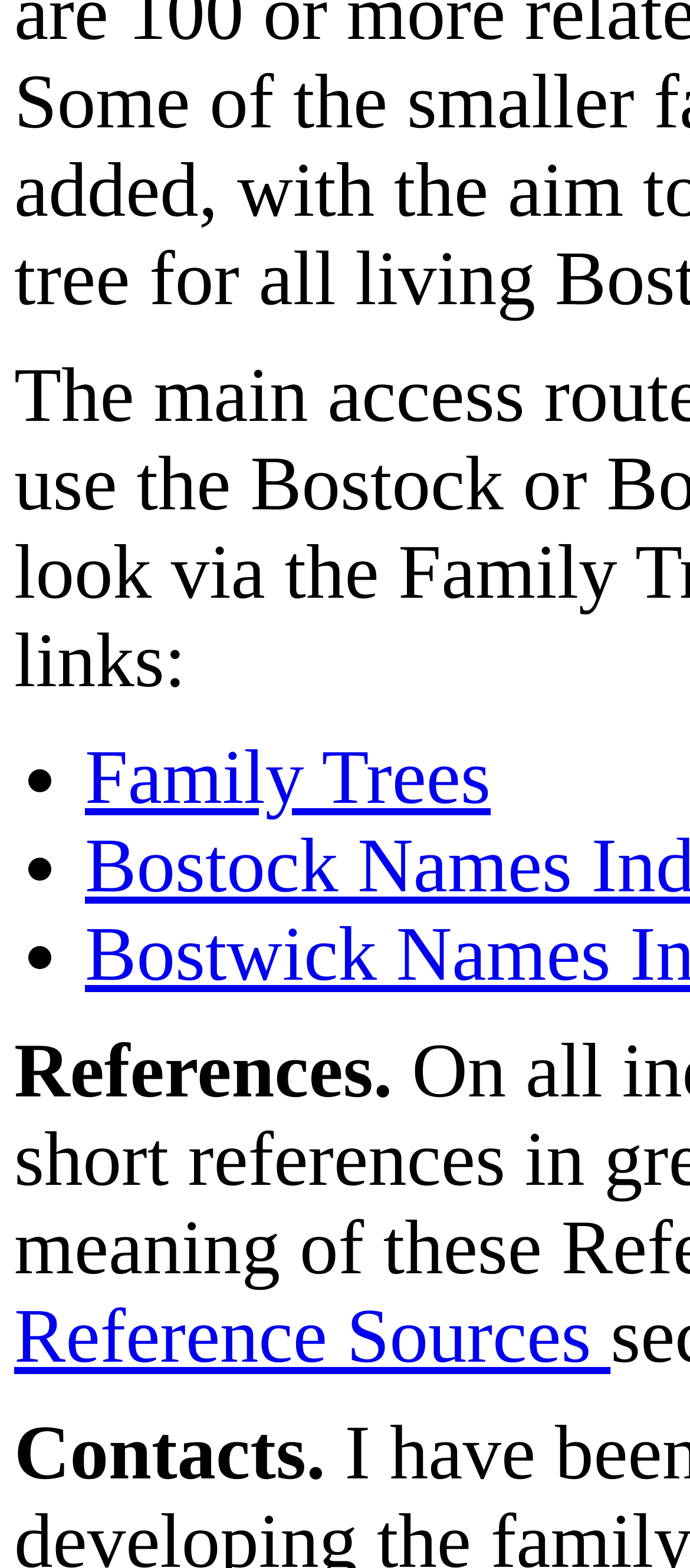Highlight the bounding box of the UI element that corresponds to this description: "Family Trees".

[0.123, 0.47, 0.711, 0.524]